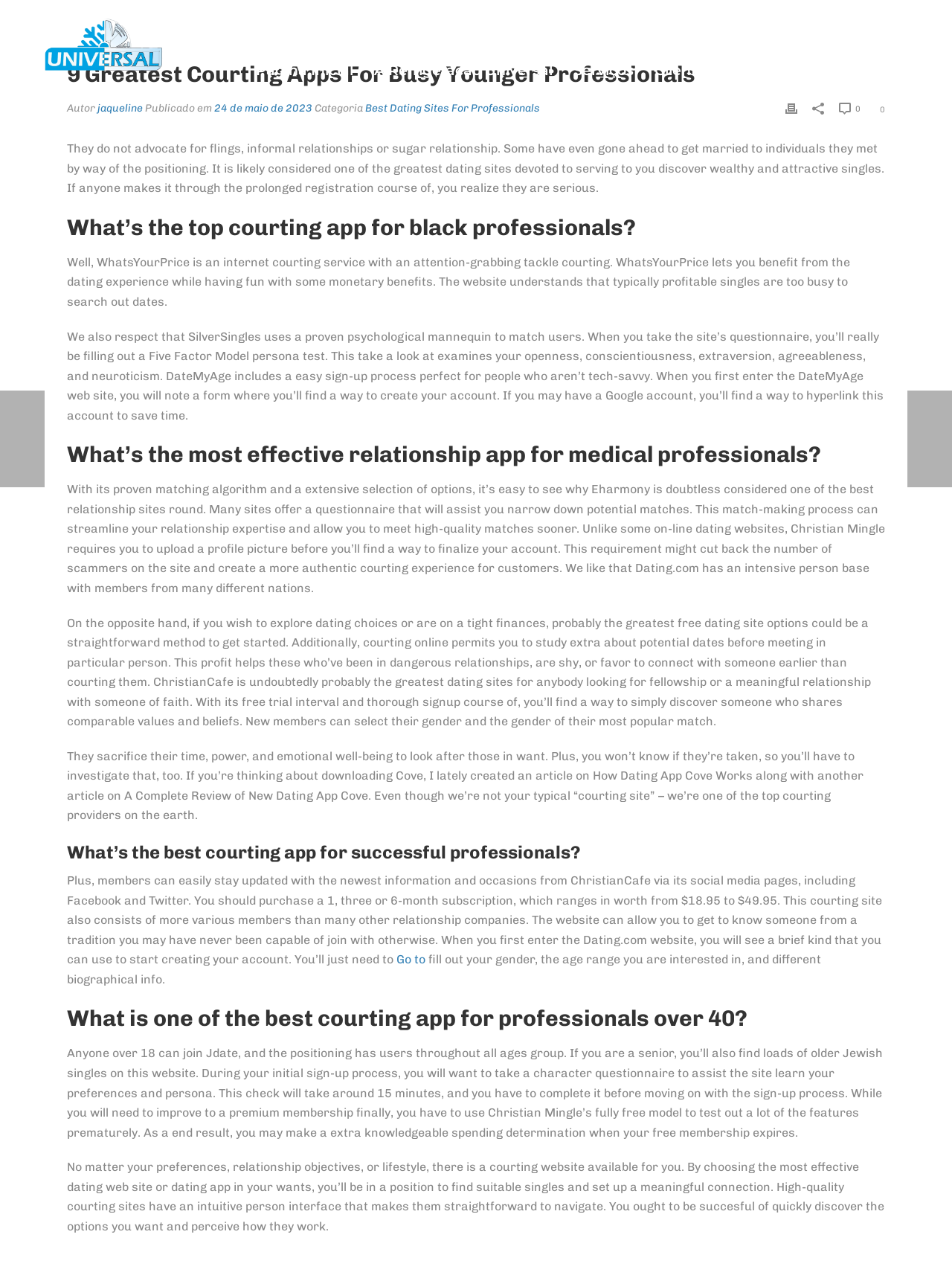Identify and provide the bounding box coordinates of the UI element described: "Facebook". The coordinates should be formatted as [left, top, right, bottom], with each number being a float between 0 and 1.

[0.876, 0.037, 0.919, 0.069]